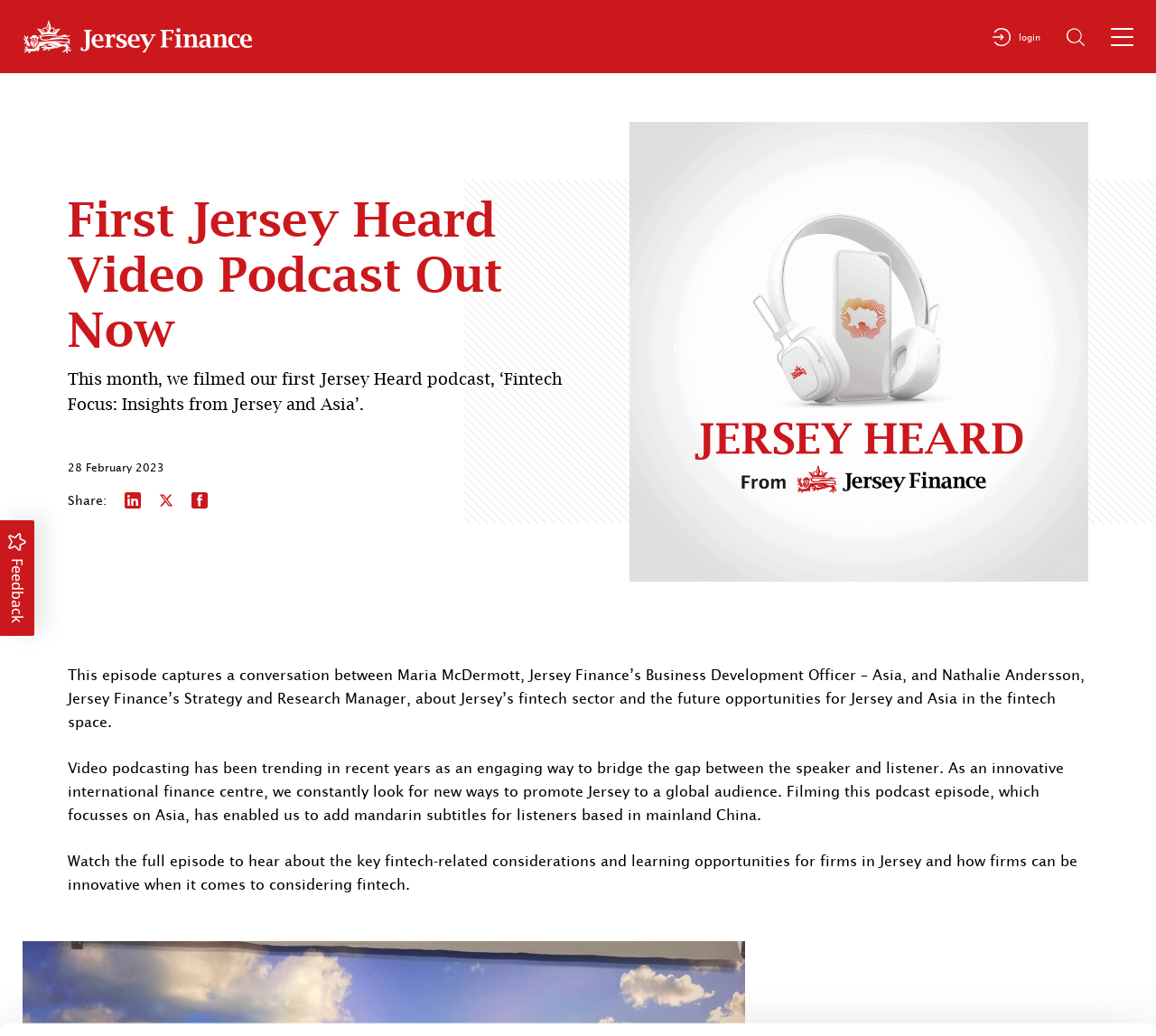Create a detailed description of the webpage's content and layout.

The webpage is about the first Jersey Heard video podcast, "Fintech Focus: Insights from Jersey and Asia". At the top left corner, there is a logo image. Below the logo, there is a heading that says "This website uses cookies". 

On the top right corner, there are three buttons: "Allow selection", "Allow all", and "Close banner". The "Close banner" button has an image inside it. 

Below the top section, there is a layout table that spans the entire width of the page. On the top left of this table, there is a link with an image inside it. On the top right, there are three images and a link that says "login". 

Below this, there is a navigation section with breadcrumbs that shows the path "Home > News > First Jersey Heard Video Podcast Out Now". 

The main content of the page is divided into two sections. The first section has a heading that says "First Jersey Heard Video Podcast Out Now" and a paragraph of text that describes the podcast. Below this, there is a date "28 February 2023". 

The second section has a heading that says "Share:" and three links with images inside them. 

Below this, there are three paragraphs of text that describe the podcast episode, including the conversation between the guests and the benefits of video podcasting. 

On the left side of the page, there is a button that says "Feedback" with an image inside it.